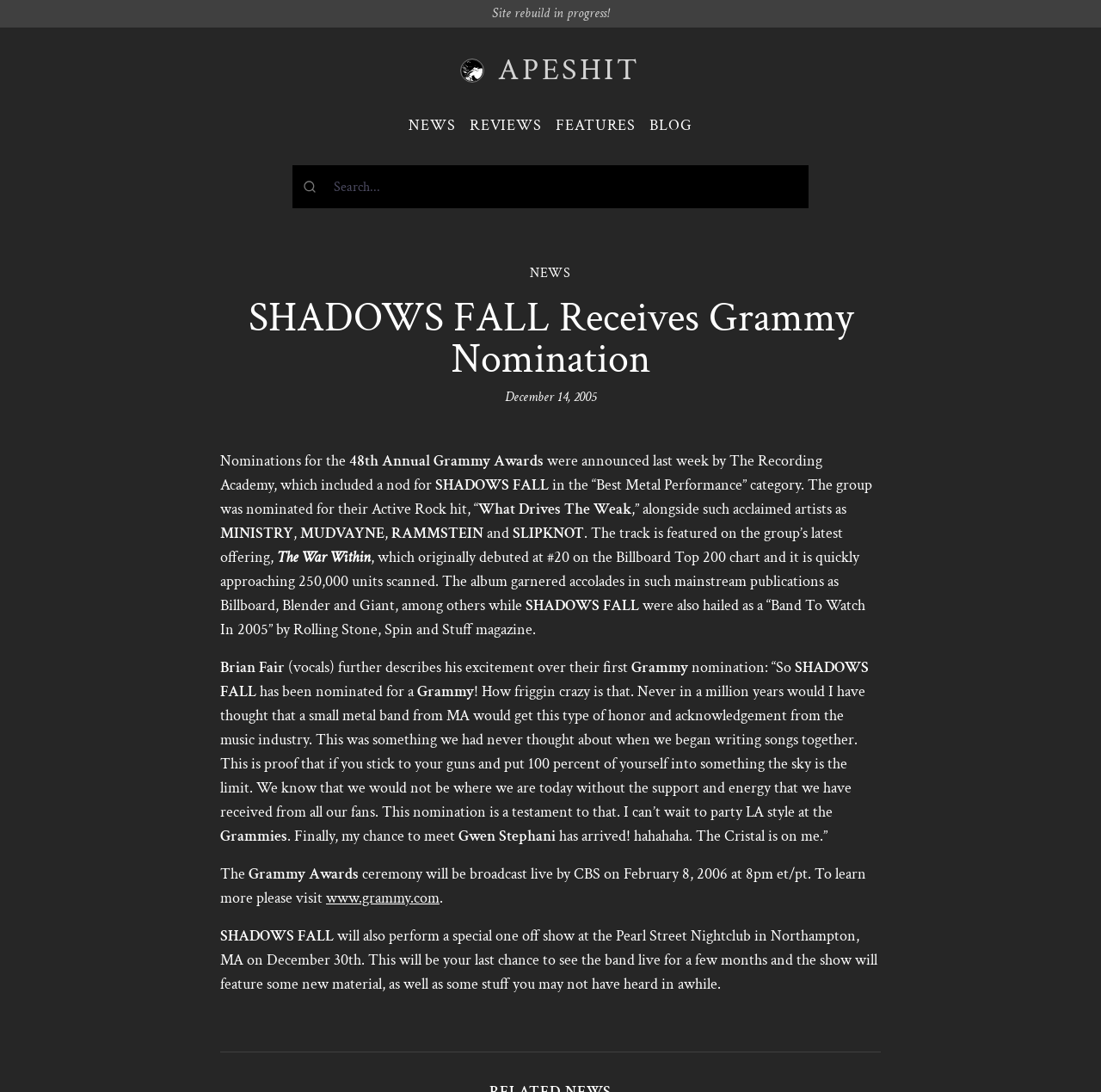Find and specify the bounding box coordinates that correspond to the clickable region for the instruction: "Go to APESHIT homepage".

[0.418, 0.05, 0.582, 0.079]